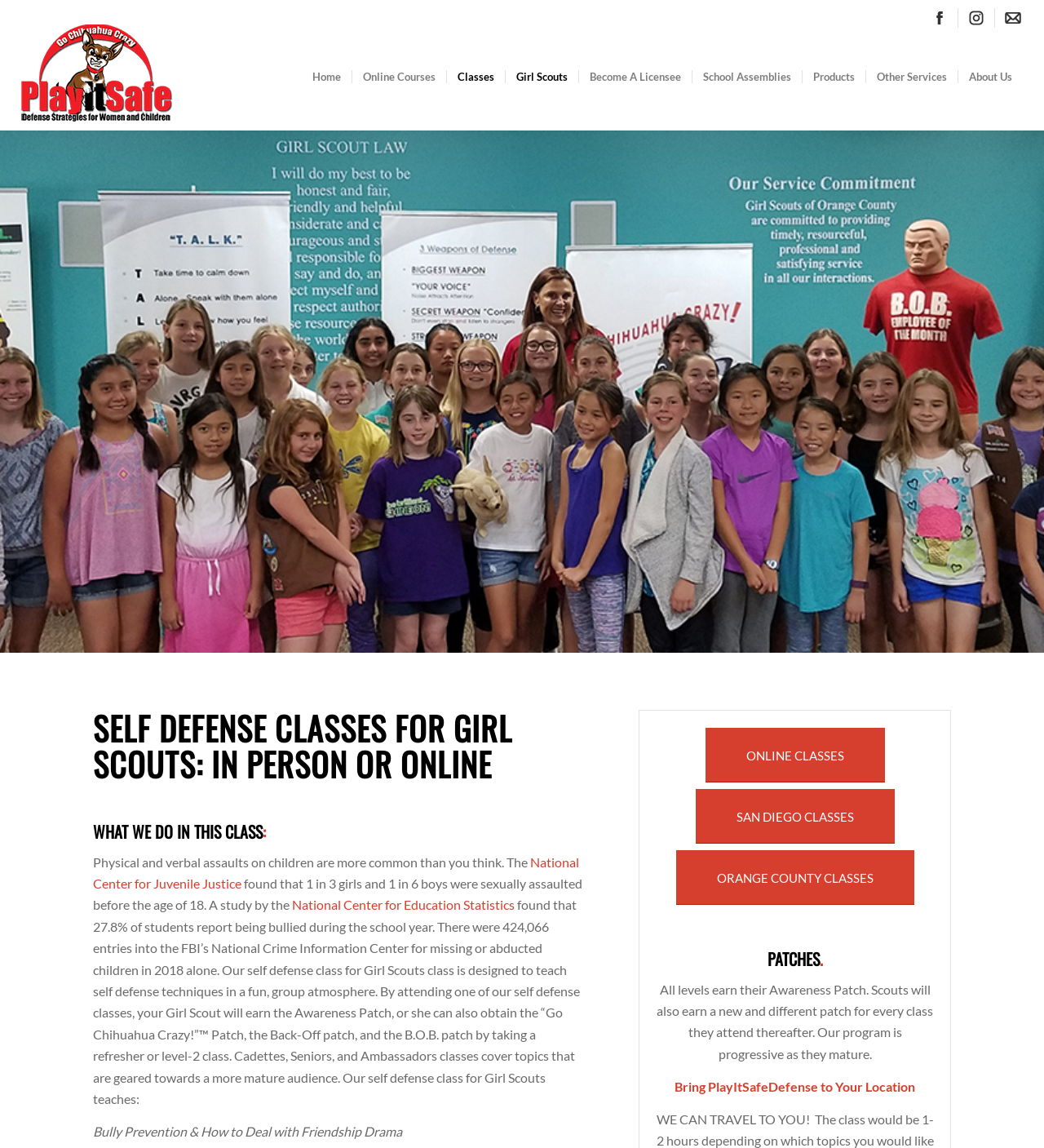Can you show the bounding box coordinates of the region to click on to complete the task described in the instruction: "View recent posts"?

None